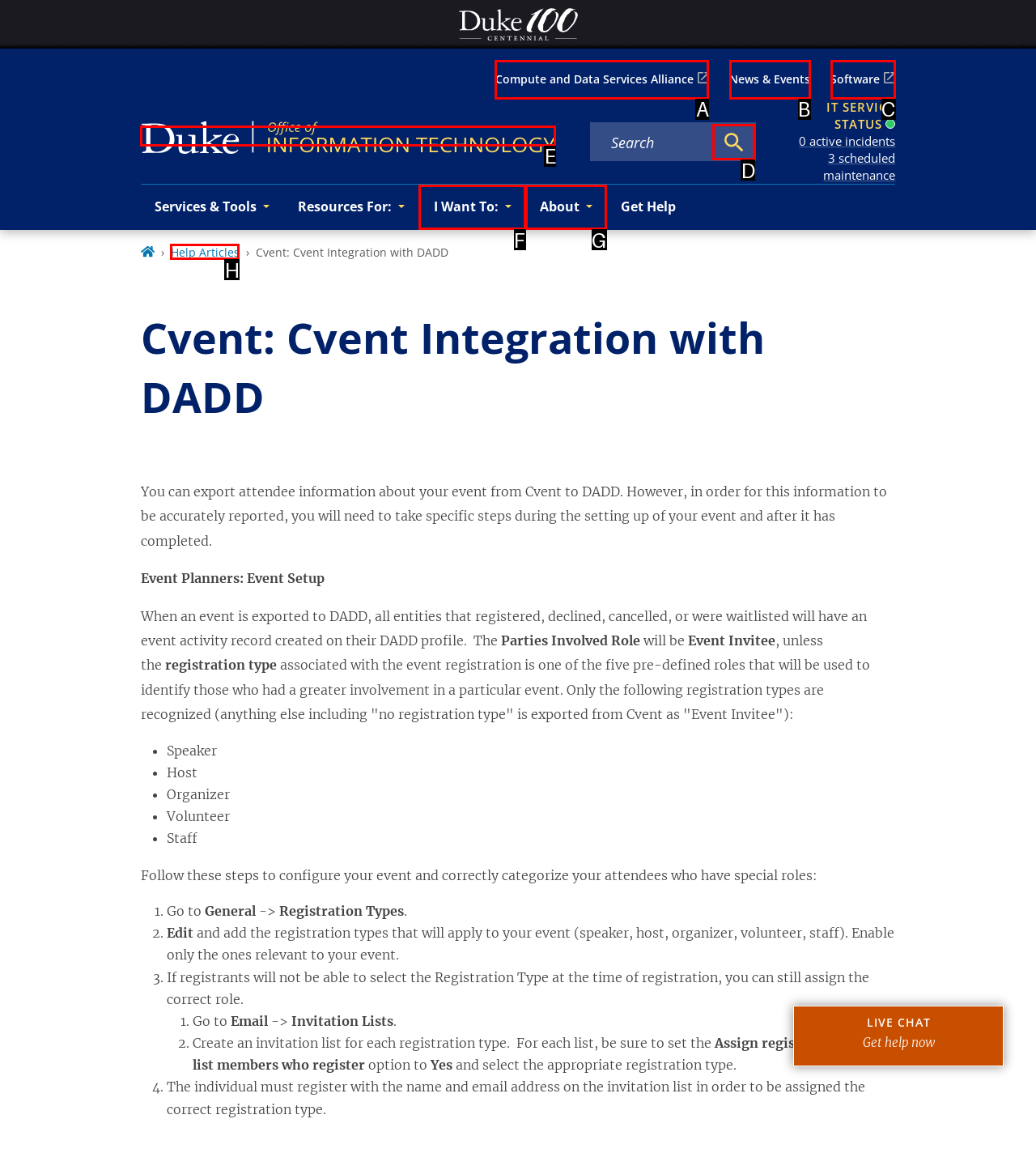For the task: View the 'Compute and Data Services Alliance' page, tell me the letter of the option you should click. Answer with the letter alone.

A